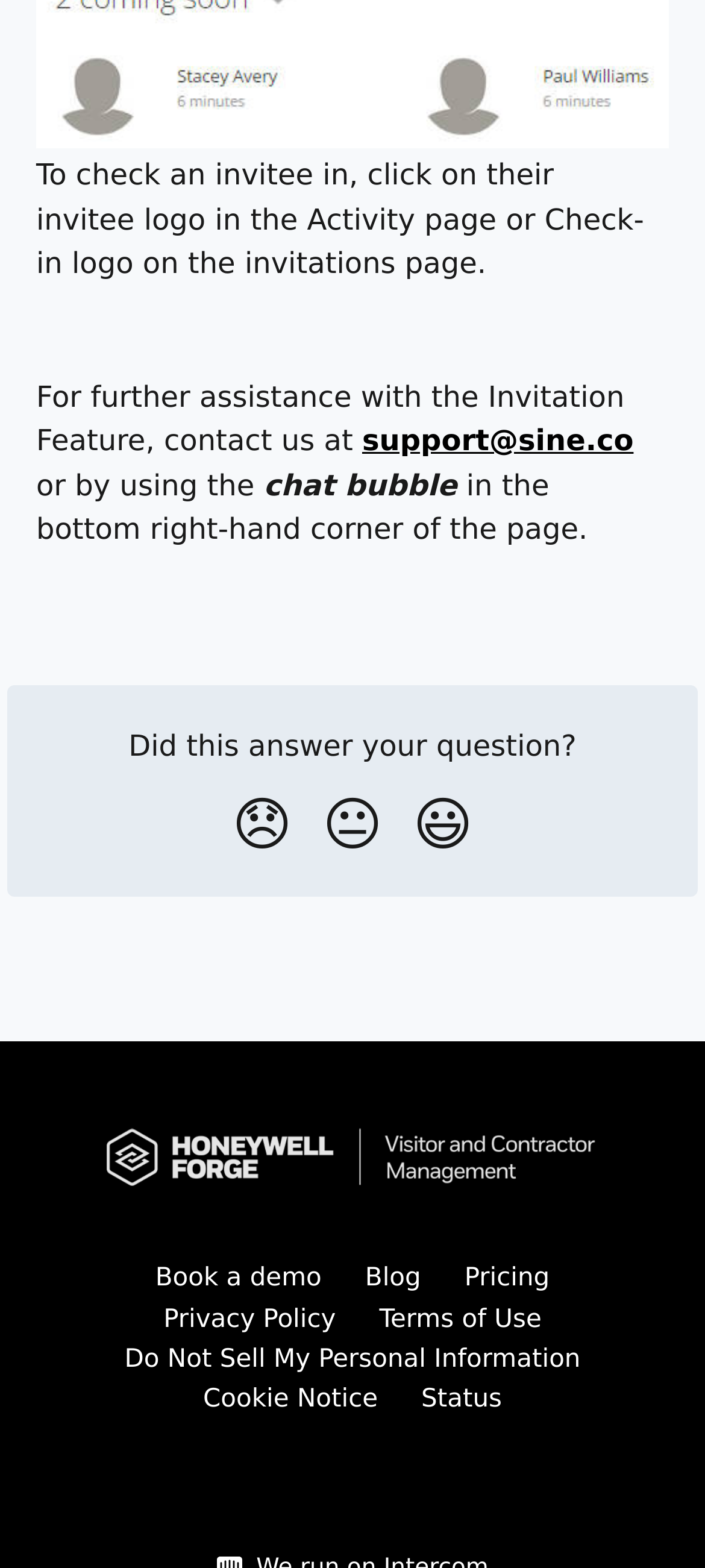What is the last link in the footer section?
Please answer the question as detailed as possible based on the image.

The last link in the footer section is 'Status', which is located at the bottom right corner of the webpage.